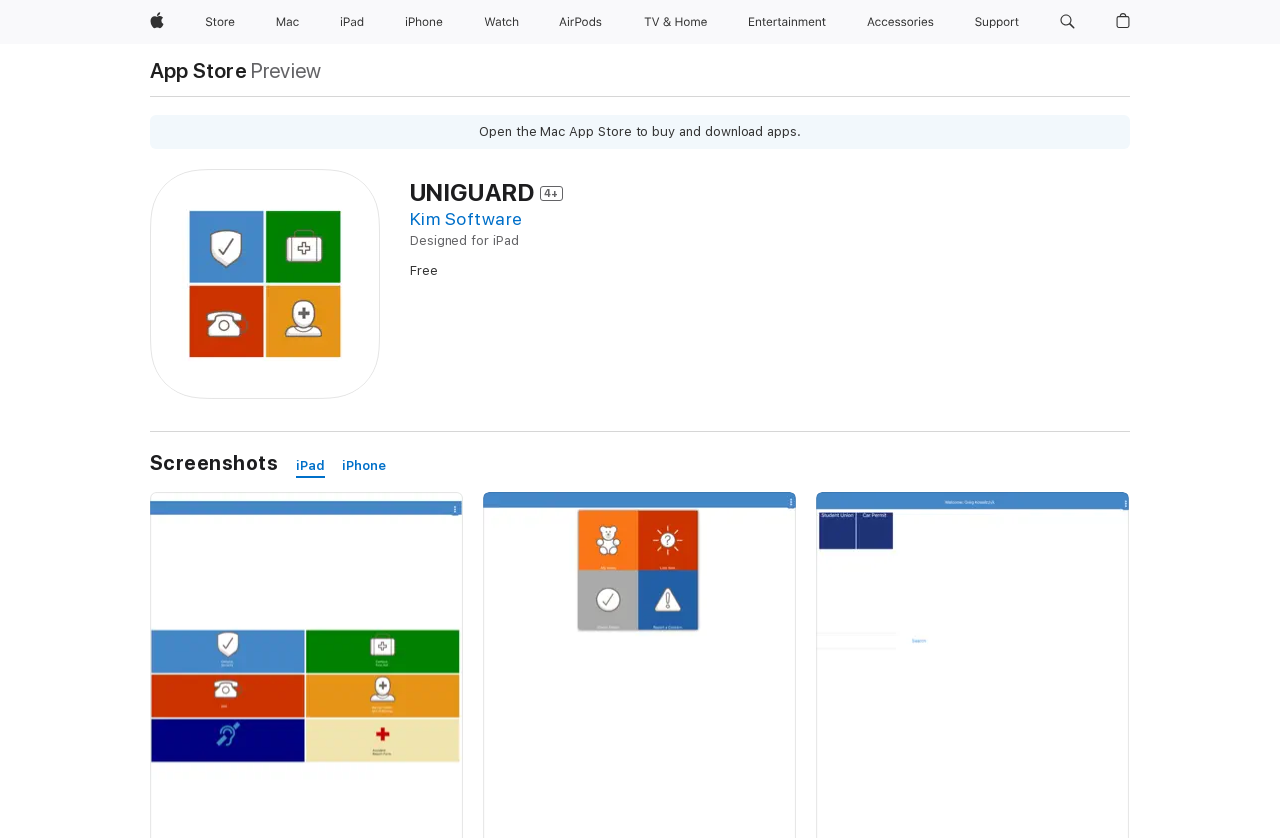Show the bounding box coordinates of the region that should be clicked to follow the instruction: "Open Store menu."

[0.178, 0.0, 0.195, 0.053]